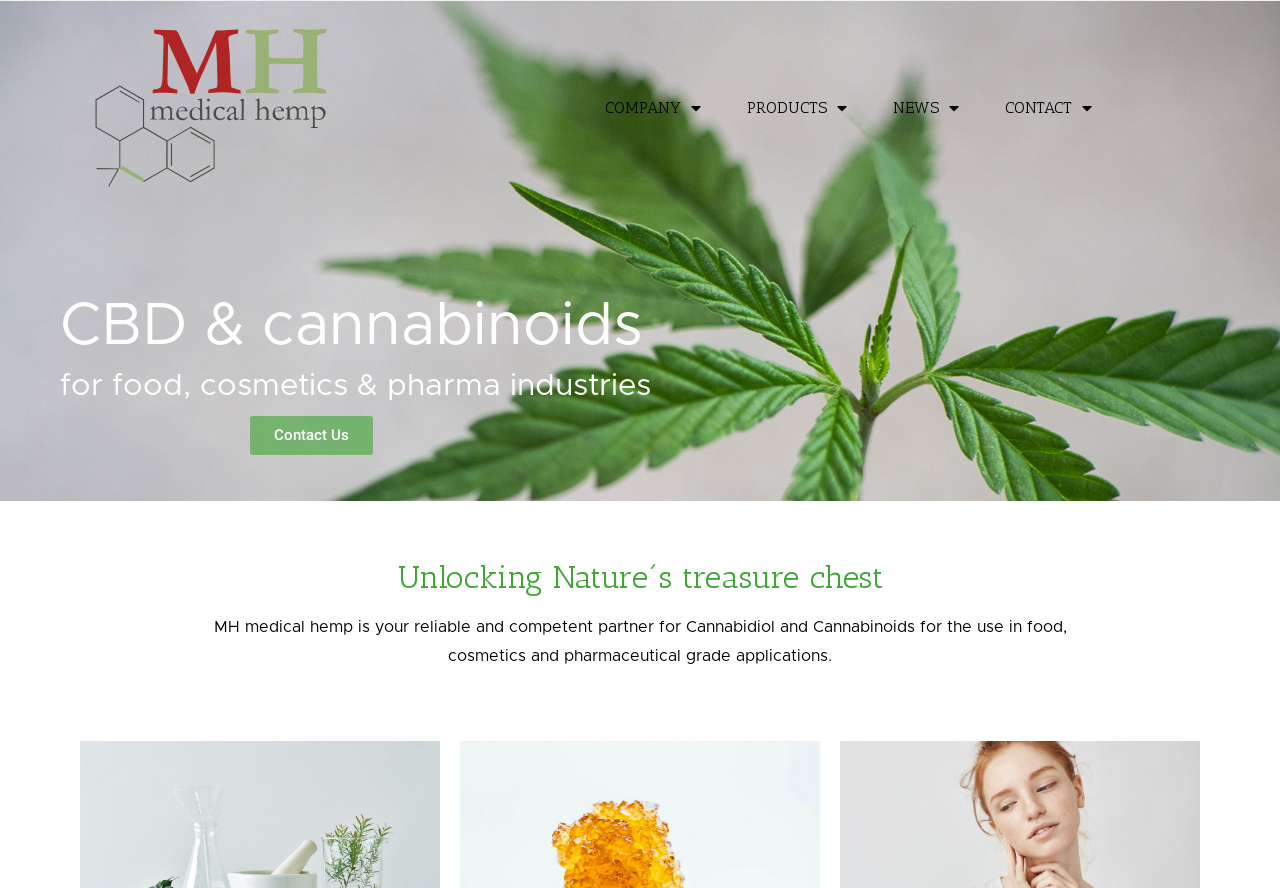Based on the element description: "Contact Us", identify the UI element and provide its bounding box coordinates. Use four float numbers between 0 and 1, [left, top, right, bottom].

[0.195, 0.468, 0.291, 0.512]